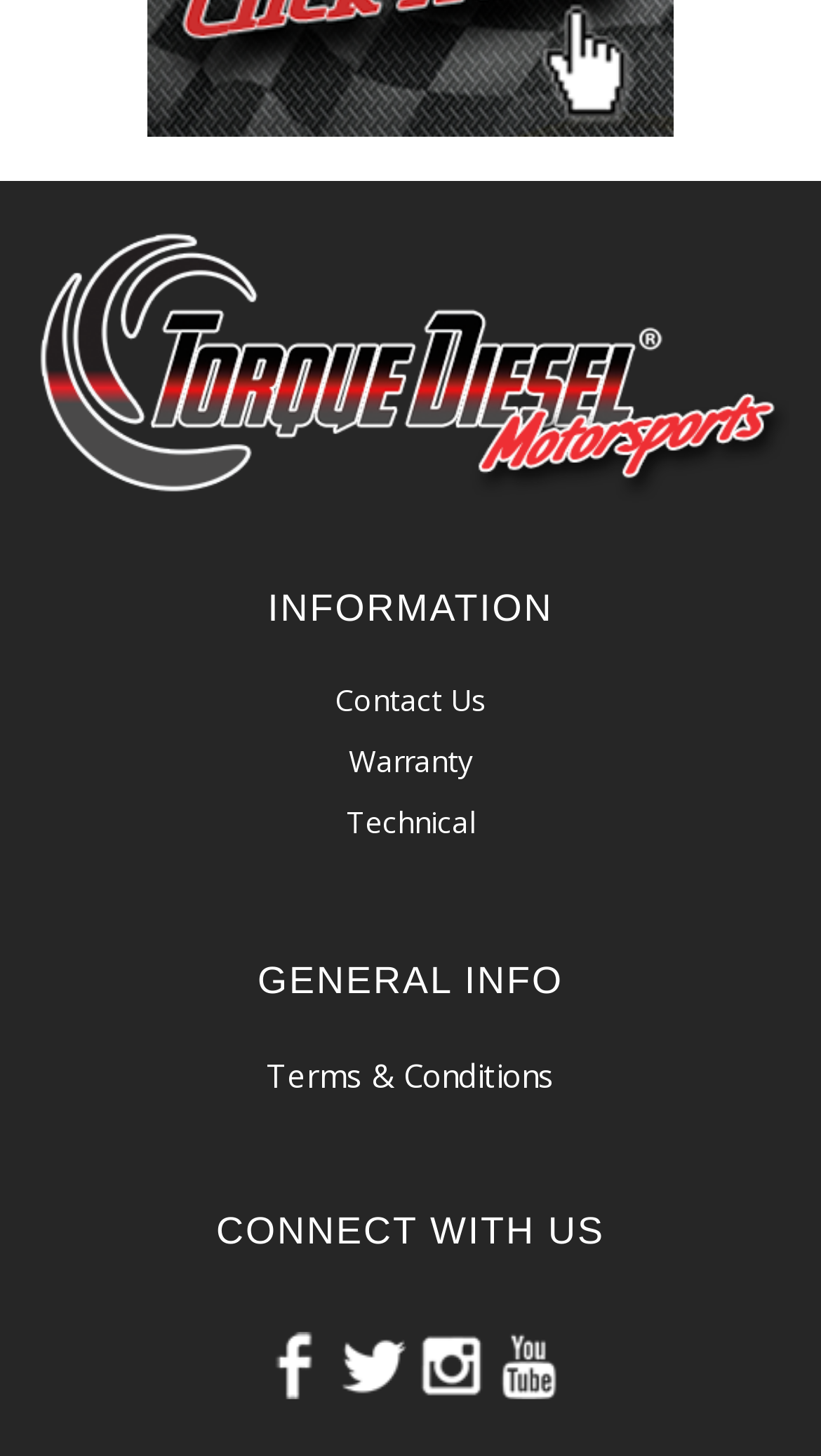Please identify the bounding box coordinates of the element's region that I should click in order to complete the following instruction: "View Warranty information". The bounding box coordinates consist of four float numbers between 0 and 1, i.e., [left, top, right, bottom].

[0.424, 0.509, 0.576, 0.536]